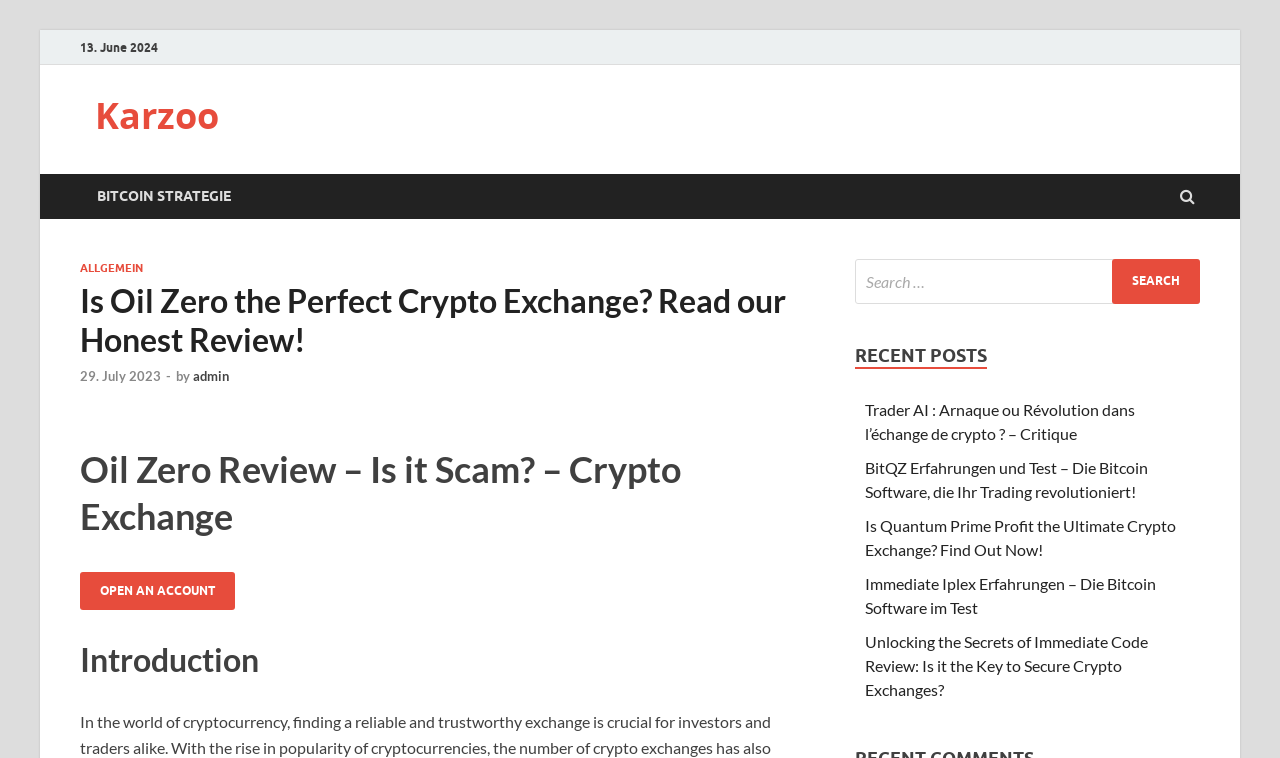What is the category of the recent posts section?
Relying on the image, give a concise answer in one word or a brief phrase.

RECENT POSTS